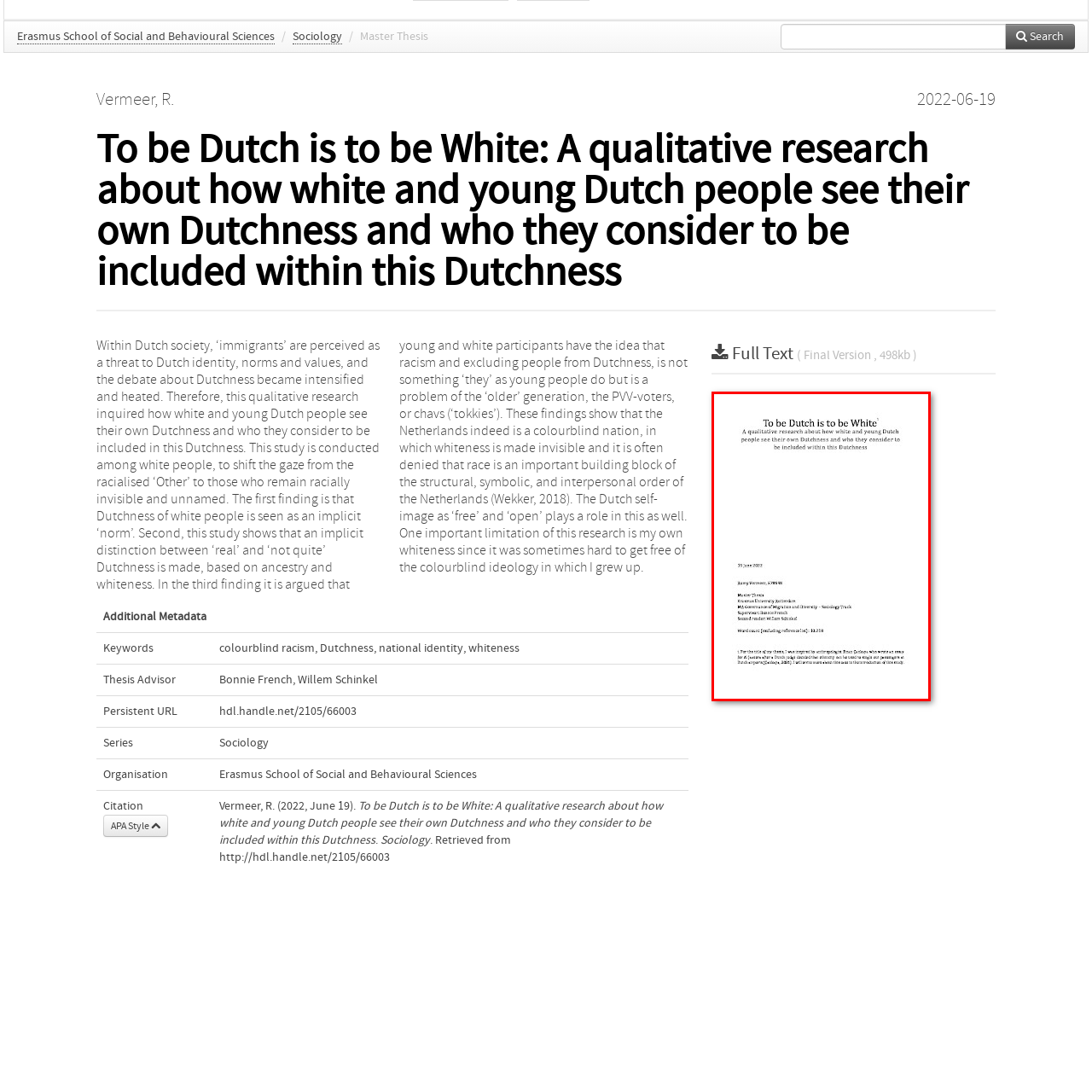Concentrate on the image area surrounded by the red border and answer the following question comprehensively: In which university is the Sociology program located?

The academic information on the cover page mentions that the thesis is part of the Sociology program at Erasmus University Rotterdam, which implies that the program is located within this university.